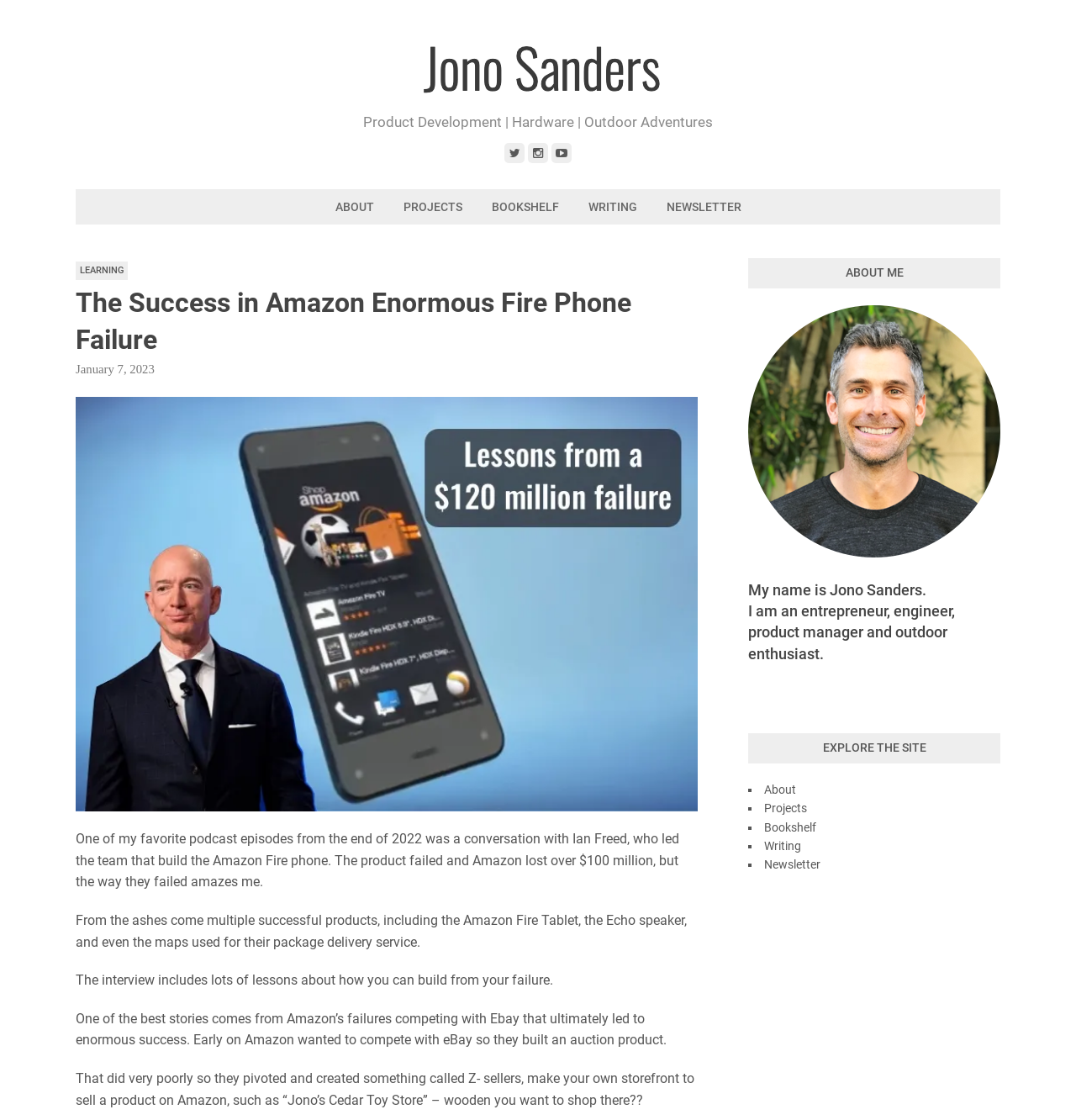Please find the bounding box coordinates of the element that must be clicked to perform the given instruction: "find fencing contractors near me". The coordinates should be four float numbers from 0 to 1, i.e., [left, top, right, bottom].

None